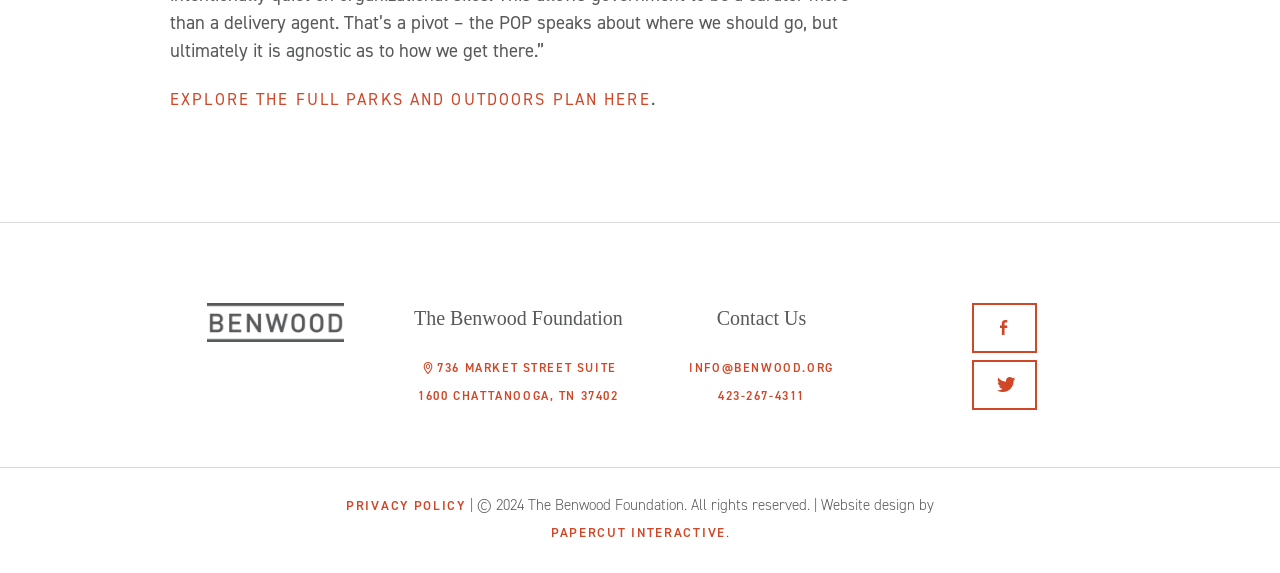What is the website design credit?
Analyze the image and provide a thorough answer to the question.

I found the answer by looking at the link element with the text 'PAPERCUT INTERACTIVE' at the bottom of the webpage, which credits the website design.